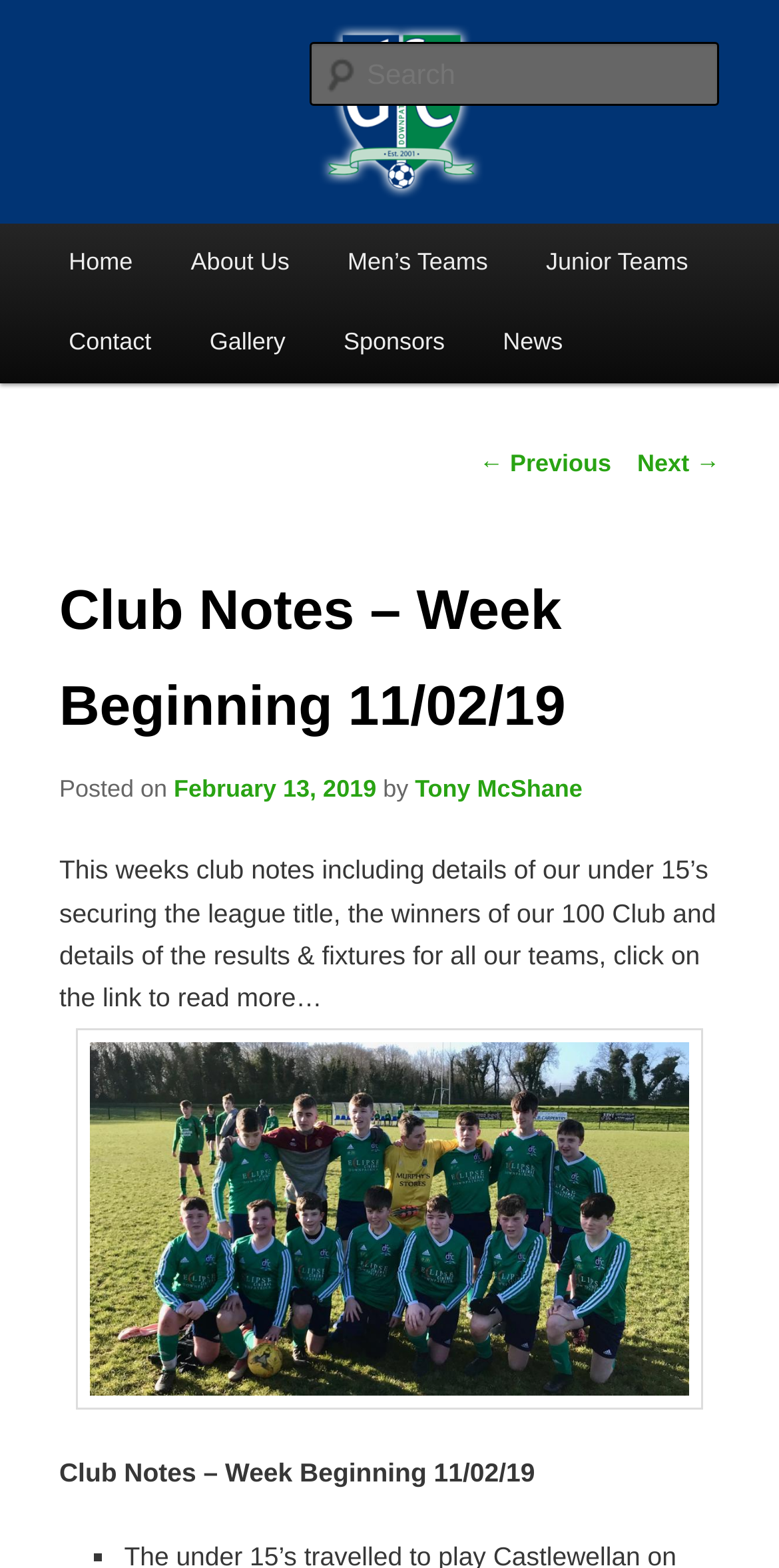Can you find the bounding box coordinates for the element to click on to achieve the instruction: "View previous post"?

[0.615, 0.287, 0.785, 0.305]